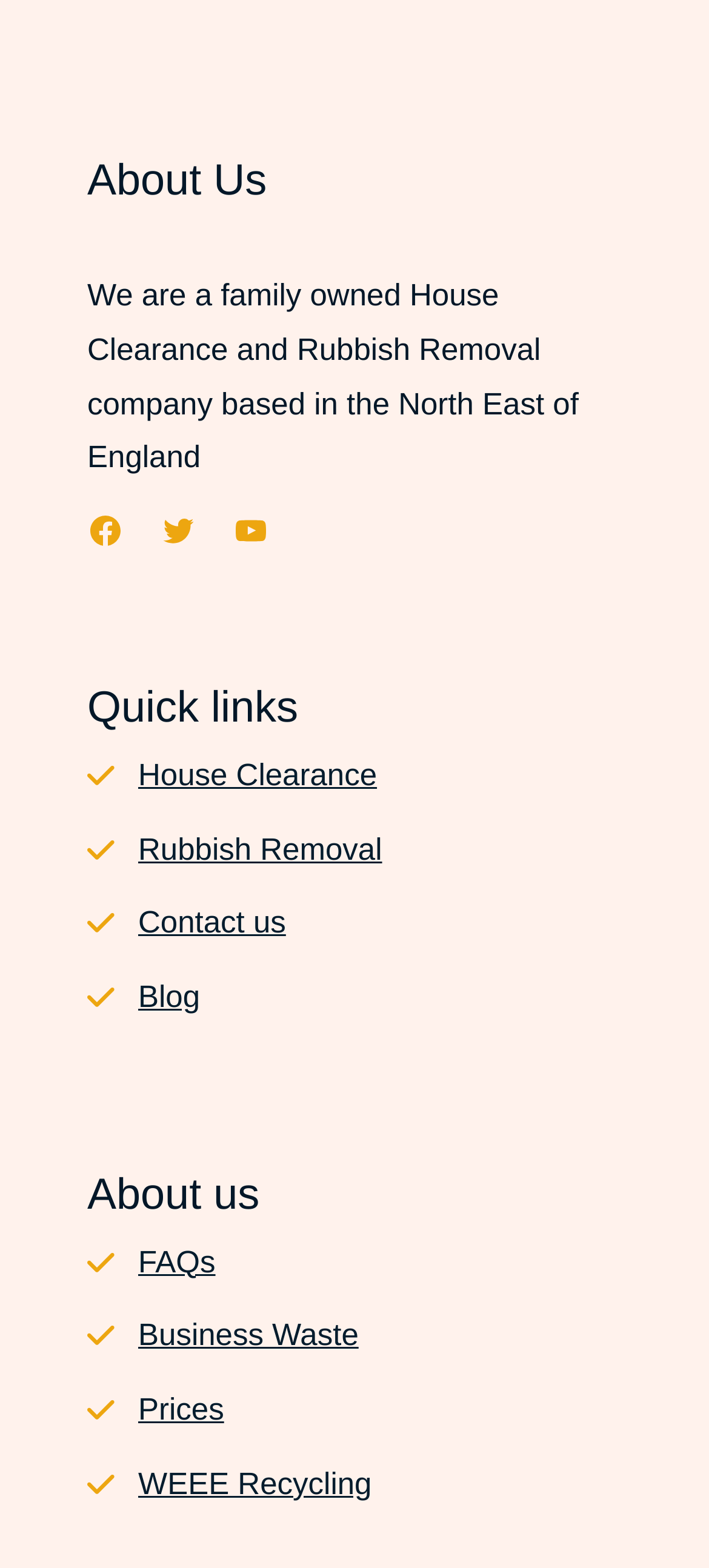How many social media links are there?
Using the visual information, reply with a single word or short phrase.

3